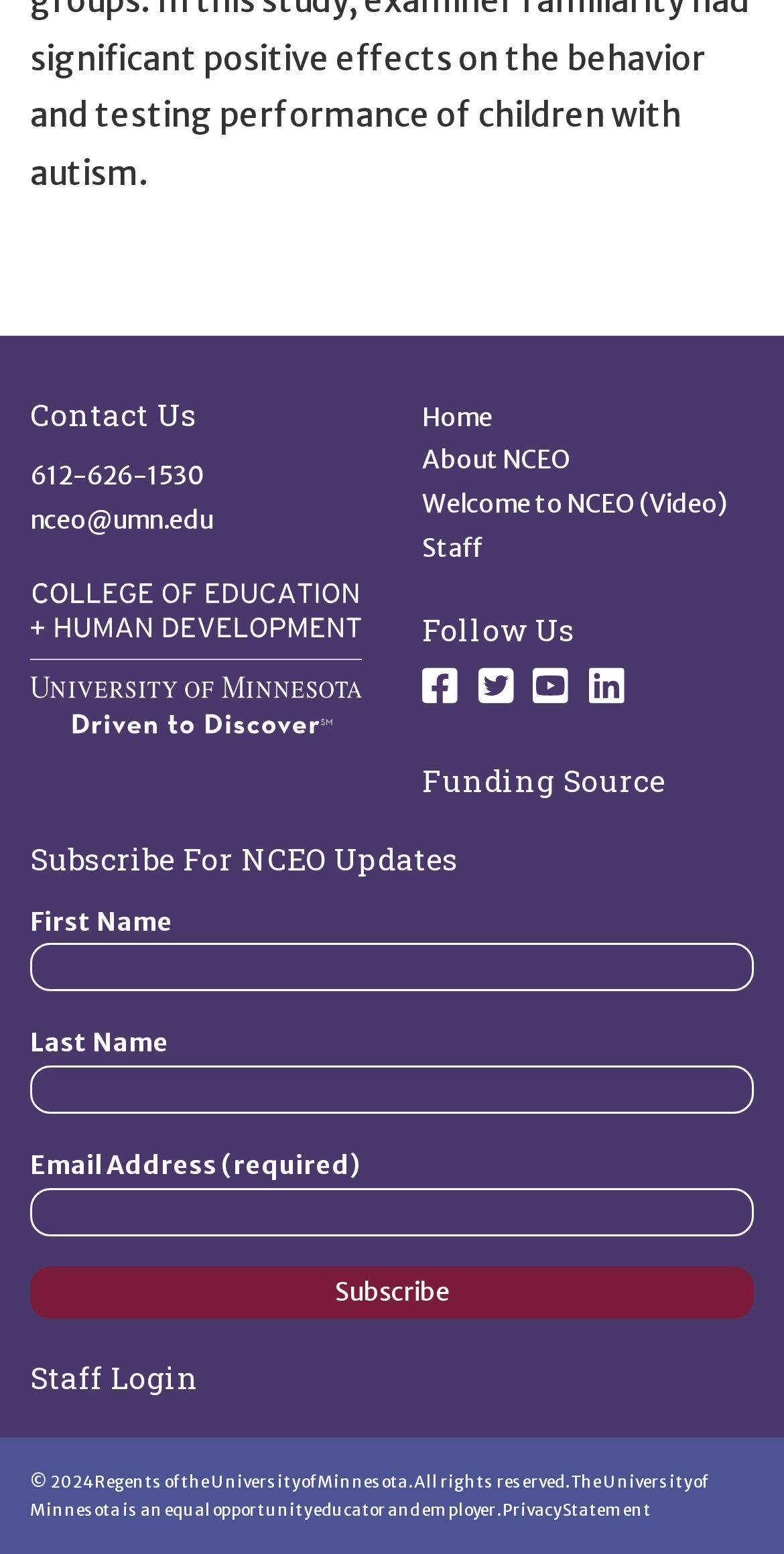Locate the bounding box coordinates of the area where you should click to accomplish the instruction: "Login as staff".

[0.038, 0.873, 0.254, 0.899]